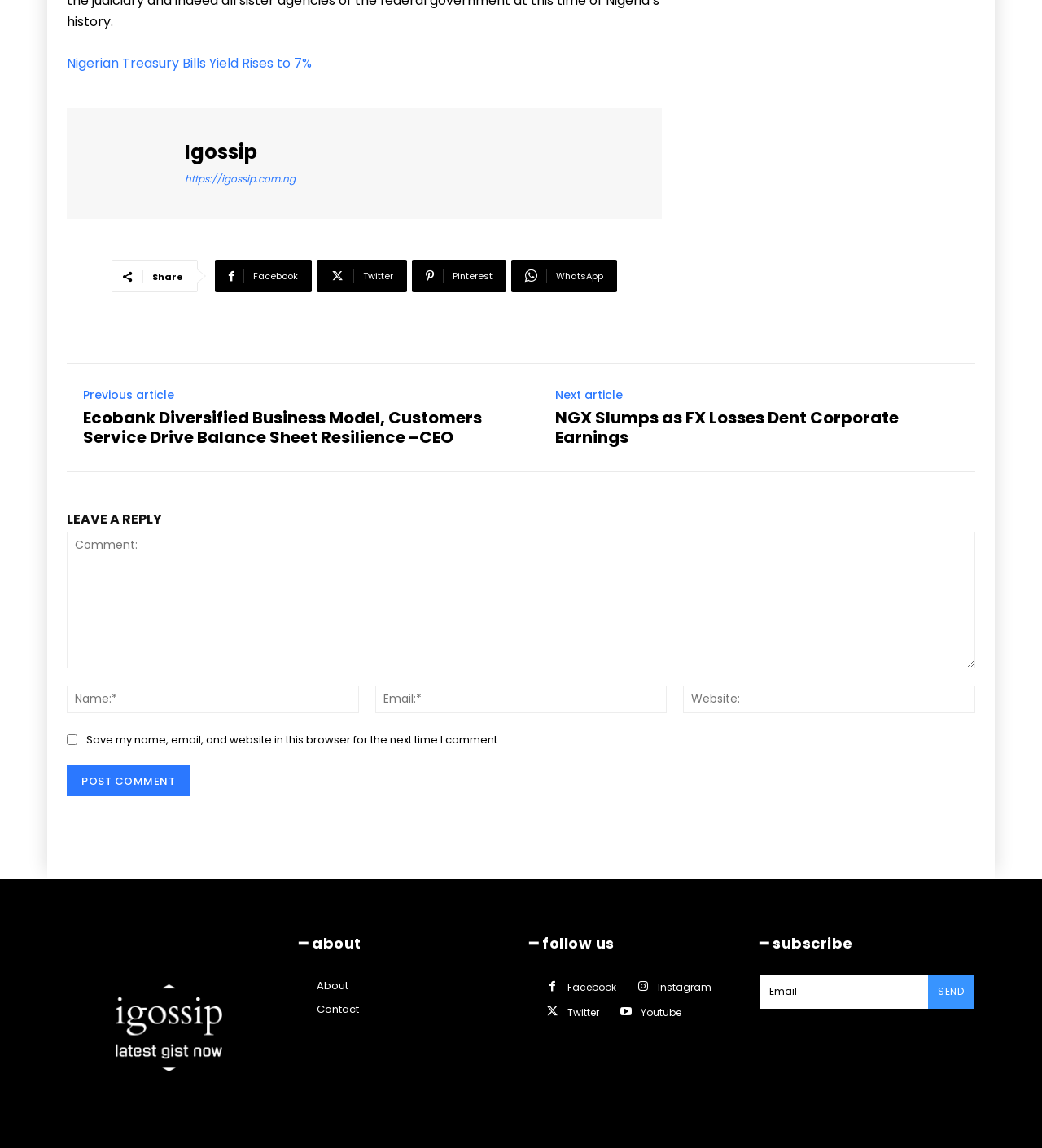Please determine the bounding box coordinates of the element to click on in order to accomplish the following task: "Leave a reply". Ensure the coordinates are four float numbers ranging from 0 to 1, i.e., [left, top, right, bottom].

[0.064, 0.463, 0.936, 0.582]